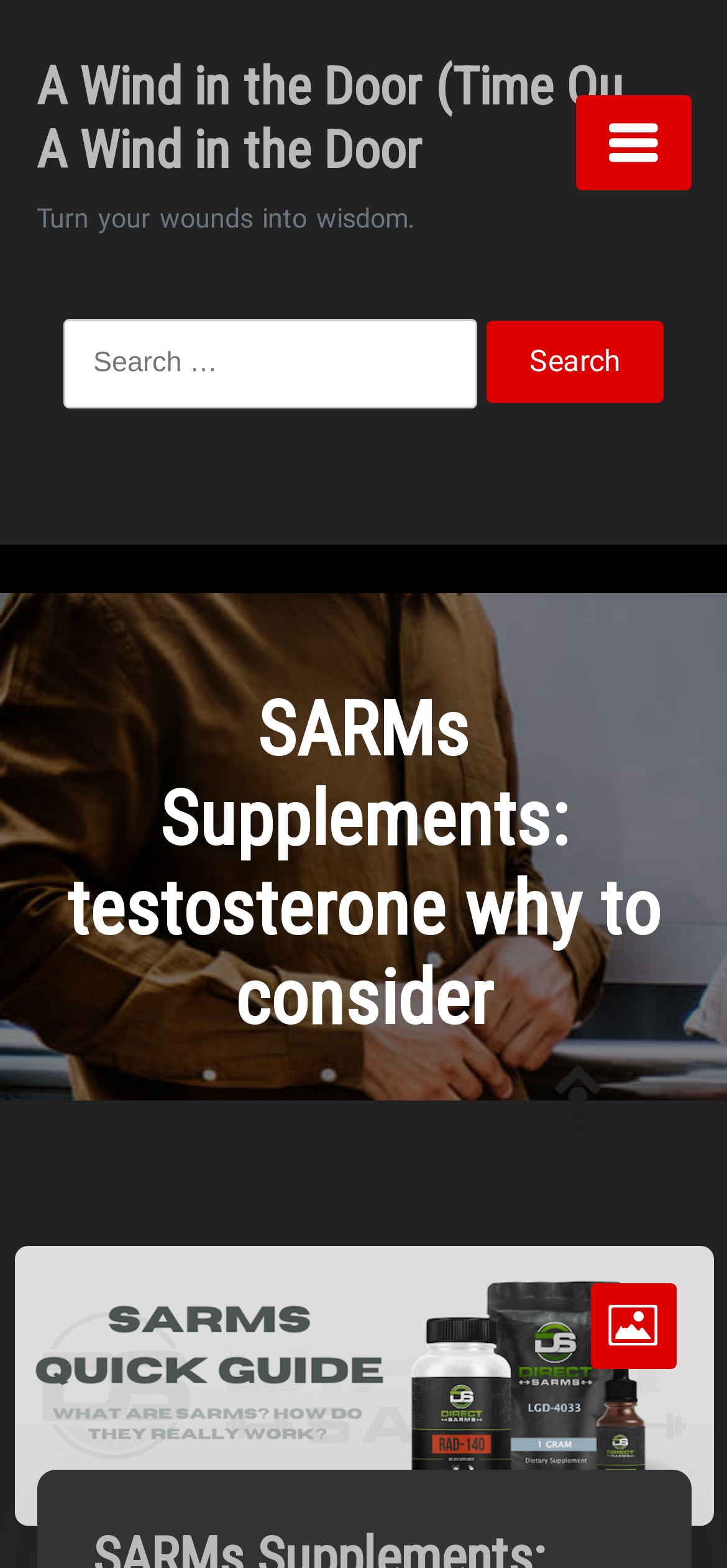How many links are on the page?
Craft a detailed and extensive response to the question.

I counted at least three links on the page: one with the text 'A Wind in the Door (Time Qu... A Wind in the Door', another with no text but an icon '', and a third one with no text. There might be more links on the page, but I can confirm at least three.